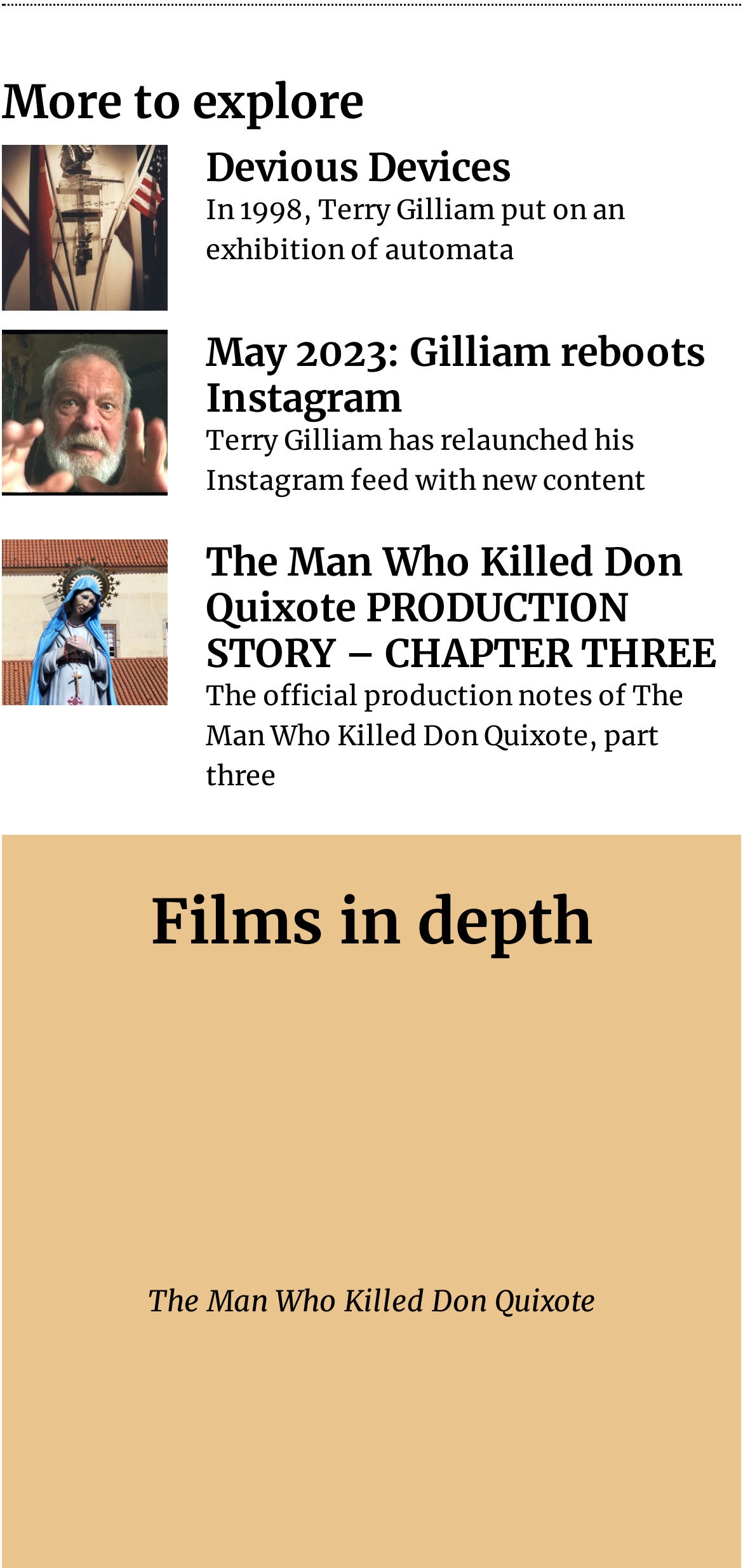Locate and provide the bounding box coordinates for the HTML element that matches this description: "aria-label="Instagram"".

None